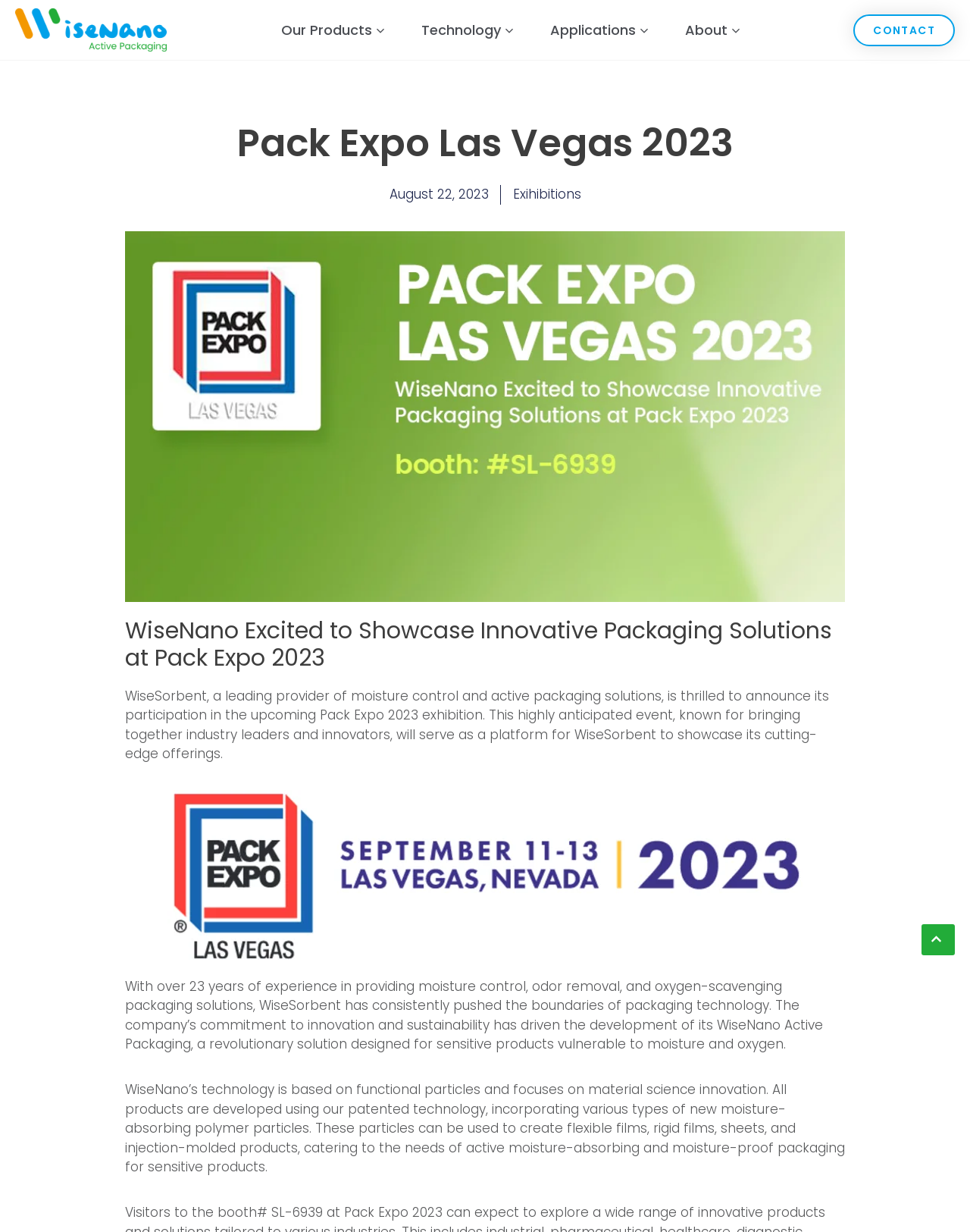Kindly provide the bounding box coordinates of the section you need to click on to fulfill the given instruction: "Learn more about WiseSorbent's participation in Pack Expo 2023".

[0.129, 0.501, 0.871, 0.545]